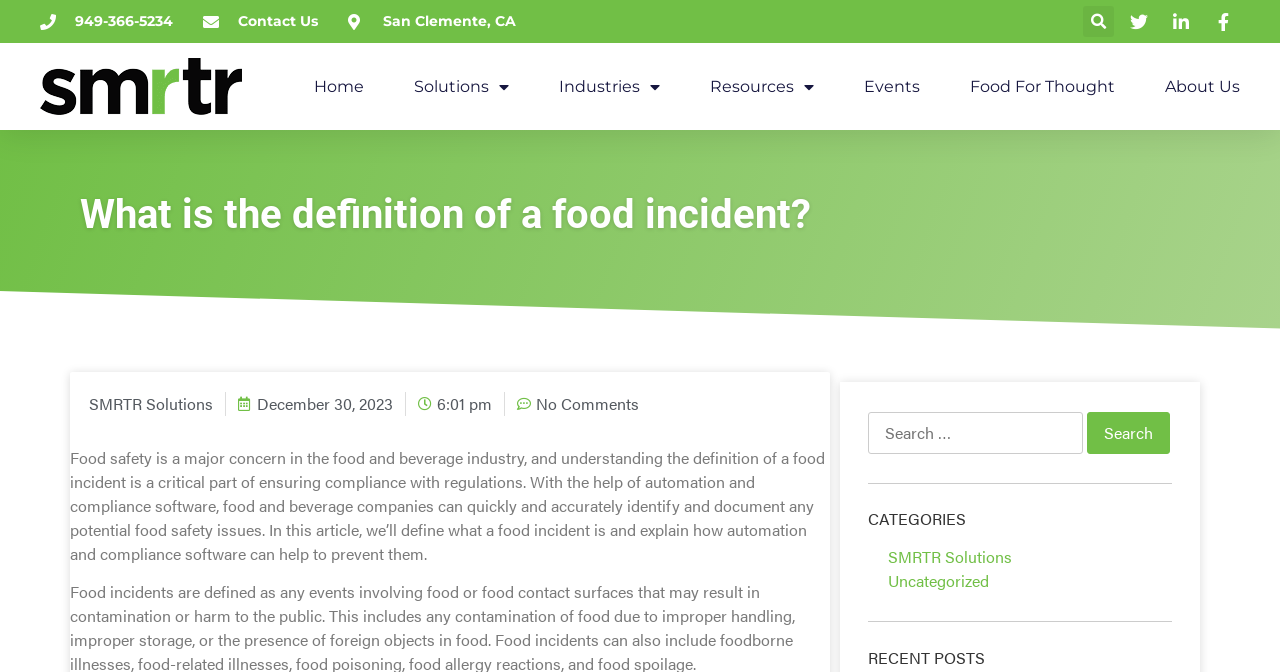Please answer the following question as detailed as possible based on the image: 
What is the category of the article?

The webpage lists 'CATEGORIES' and 'Uncategorized' is one of the options, which suggests that the article is categorized as 'Uncategorized'.